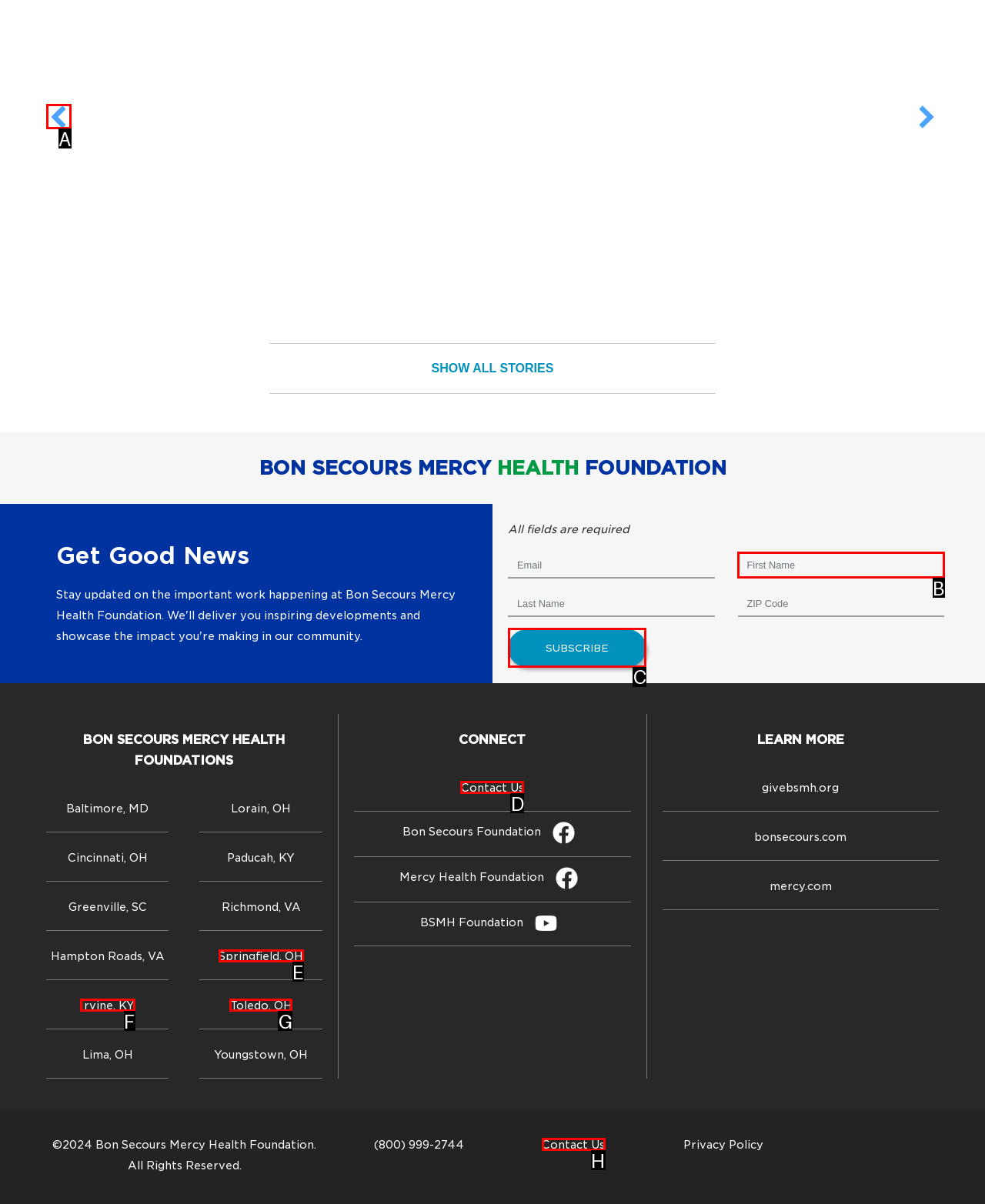Select the UI element that should be clicked to execute the following task: Click the 'Subscribe' button
Provide the letter of the correct choice from the given options.

C